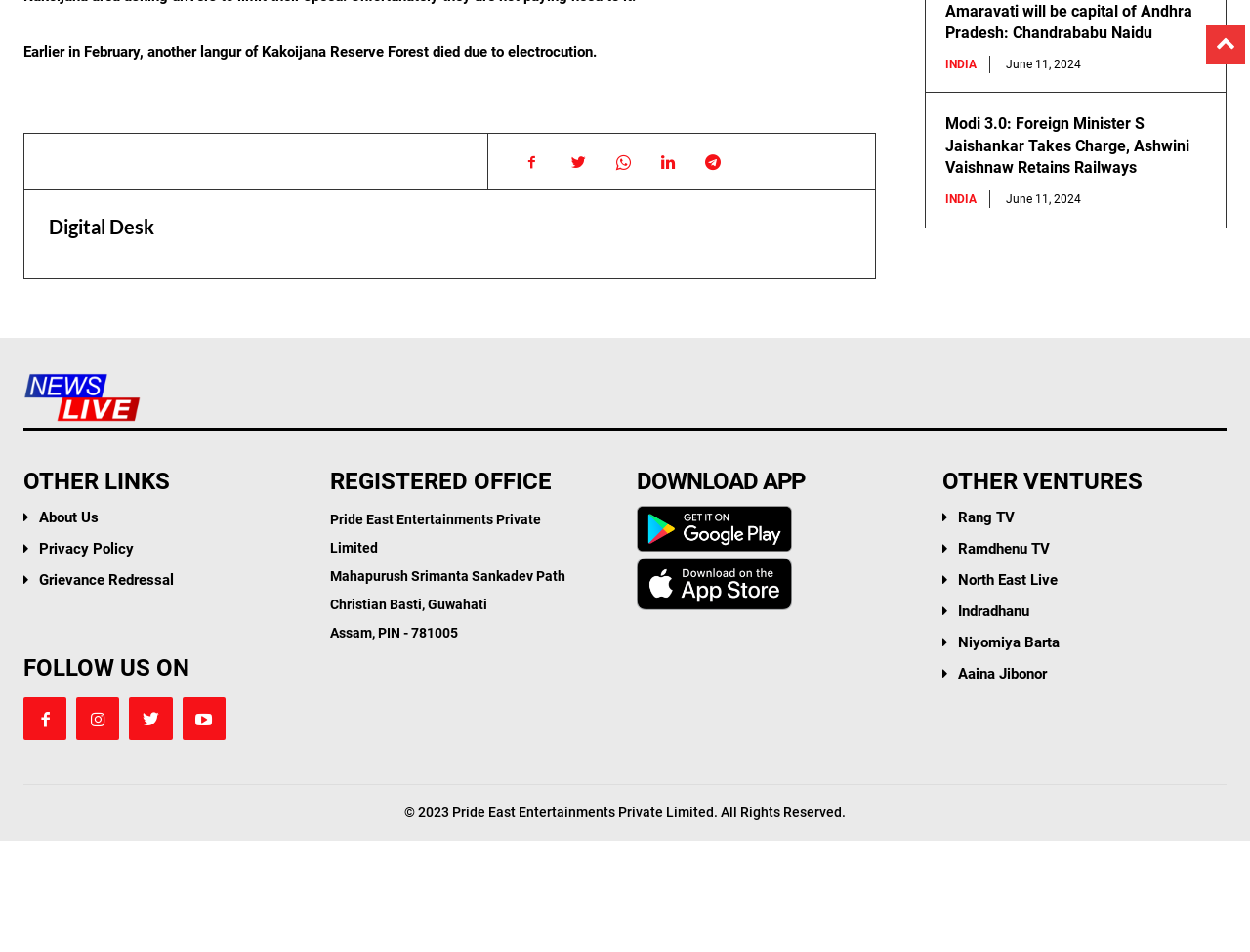What is the date mentioned in the news article? Using the information from the screenshot, answer with a single word or phrase.

June 11, 2024